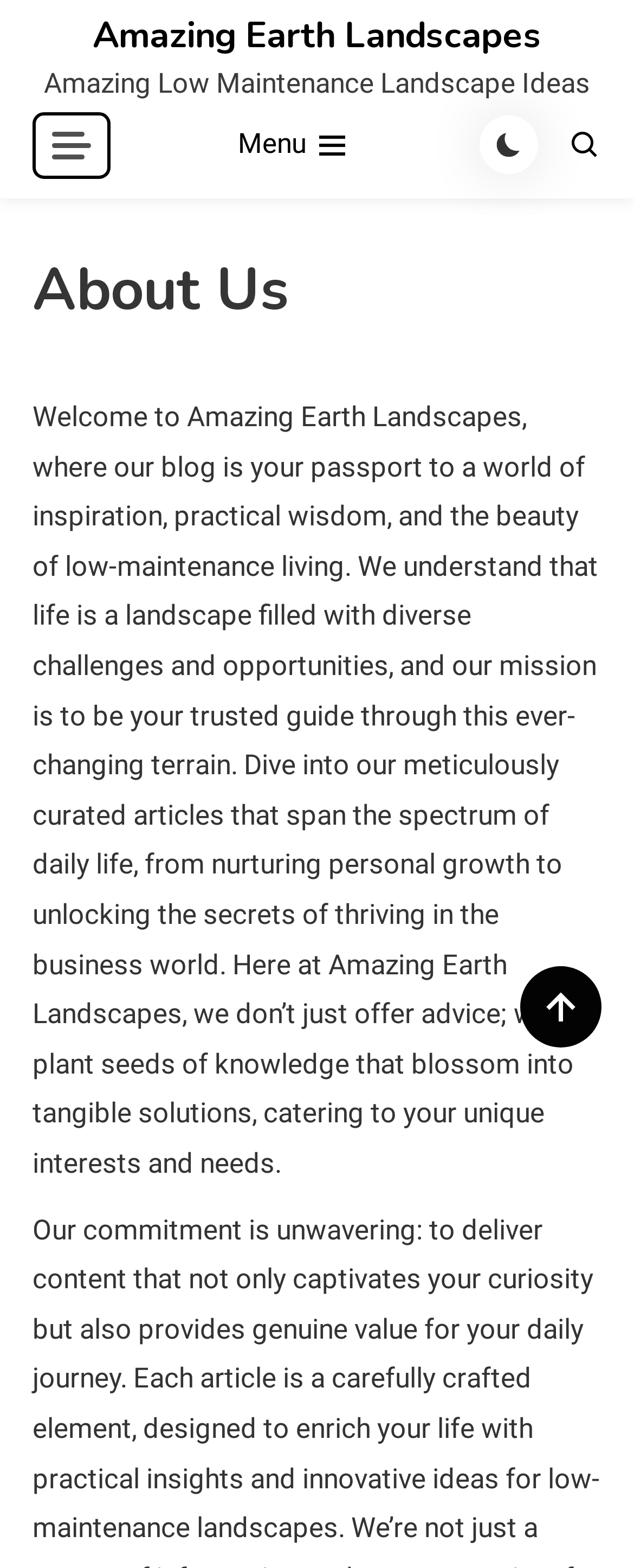Provide the bounding box coordinates of the HTML element described by the text: "site mode button". The coordinates should be in the format [left, top, right, bottom] with values between 0 and 1.

[0.755, 0.074, 0.847, 0.111]